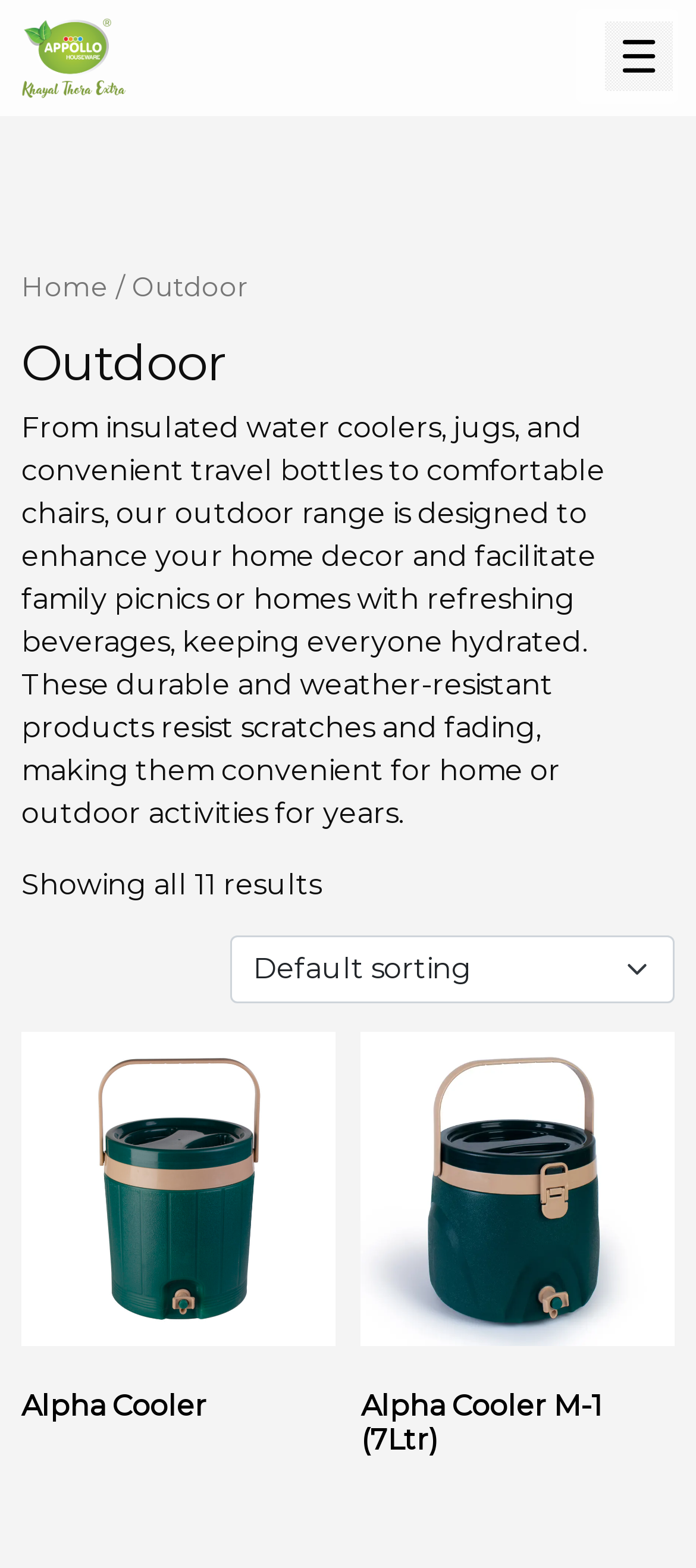Offer a meticulous description of the webpage's structure and content.

The webpage is about Outdoor products from Appollo. At the top, there is a main navigation section with a logo "Appollo" accompanied by an image, and a toggle button to expand or collapse the navigation menu. Below the navigation section, there is a header section with a heading "Outdoor" and a brief description of the outdoor range, which includes insulated water coolers, jugs, travel bottles, and chairs. The description is divided into four paragraphs, highlighting the features and benefits of these products.

Below the header section, there is a text "Showing all 11 results" indicating that the page is displaying a list of products. Next to it, there is a combobox to sort the products by shop order. The page then displays a list of products, including "Alpha Cooler" and "Alpha Cooler M-1 (7Ltr)", each with a heading and a link to the product page. The products are arranged in a column, with the "Alpha Cooler" product above the "Alpha Cooler M-1 (7Ltr)" product.